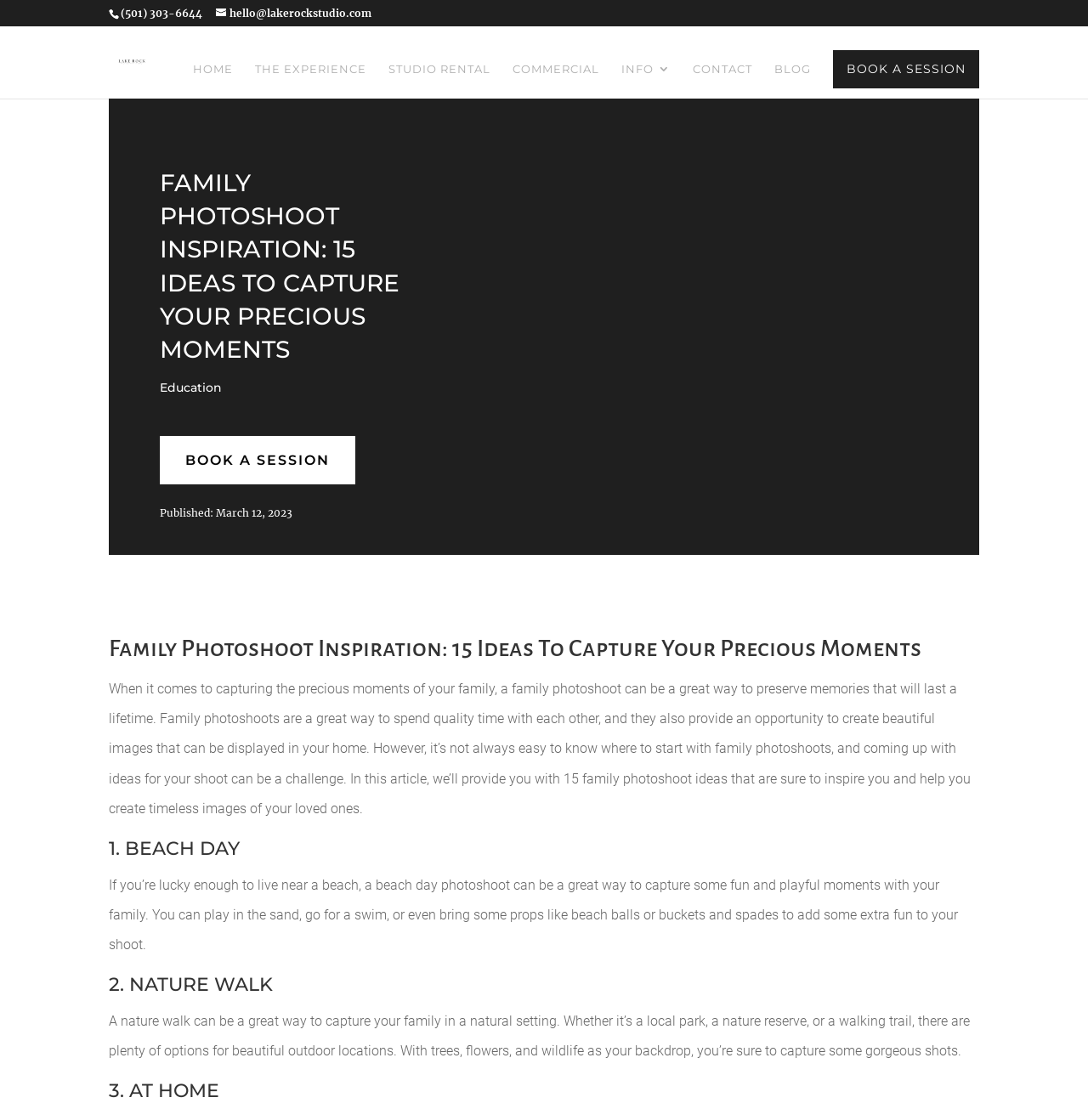Please find the bounding box coordinates of the element that must be clicked to perform the given instruction: "click the phone number link". The coordinates should be four float numbers from 0 to 1, i.e., [left, top, right, bottom].

[0.111, 0.006, 0.186, 0.017]